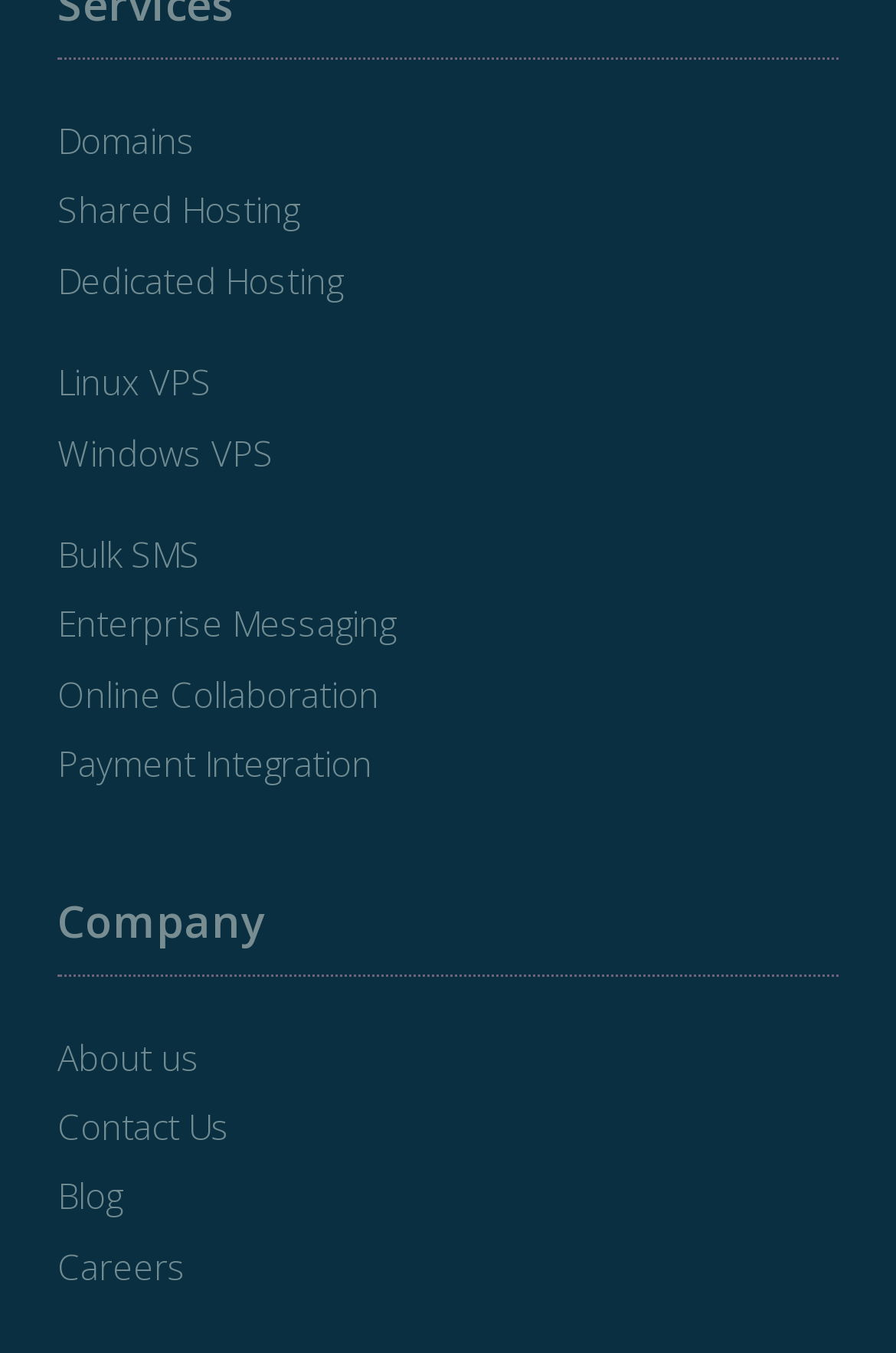Determine the bounding box coordinates of the clickable region to follow the instruction: "Get in touch with the company".

[0.064, 0.815, 0.256, 0.849]